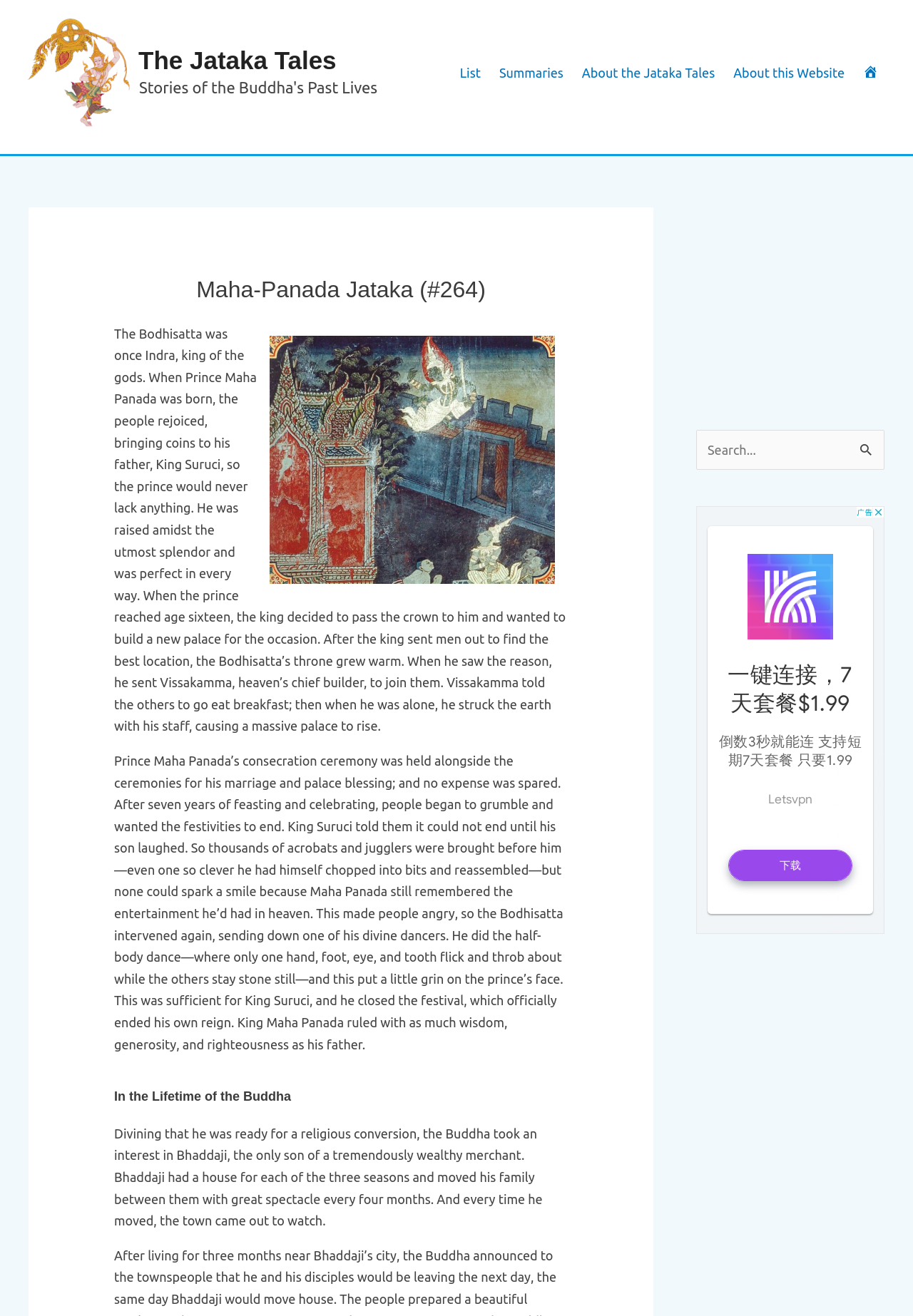Please find the bounding box coordinates for the clickable element needed to perform this instruction: "Click the link to view summaries".

[0.537, 0.029, 0.627, 0.081]